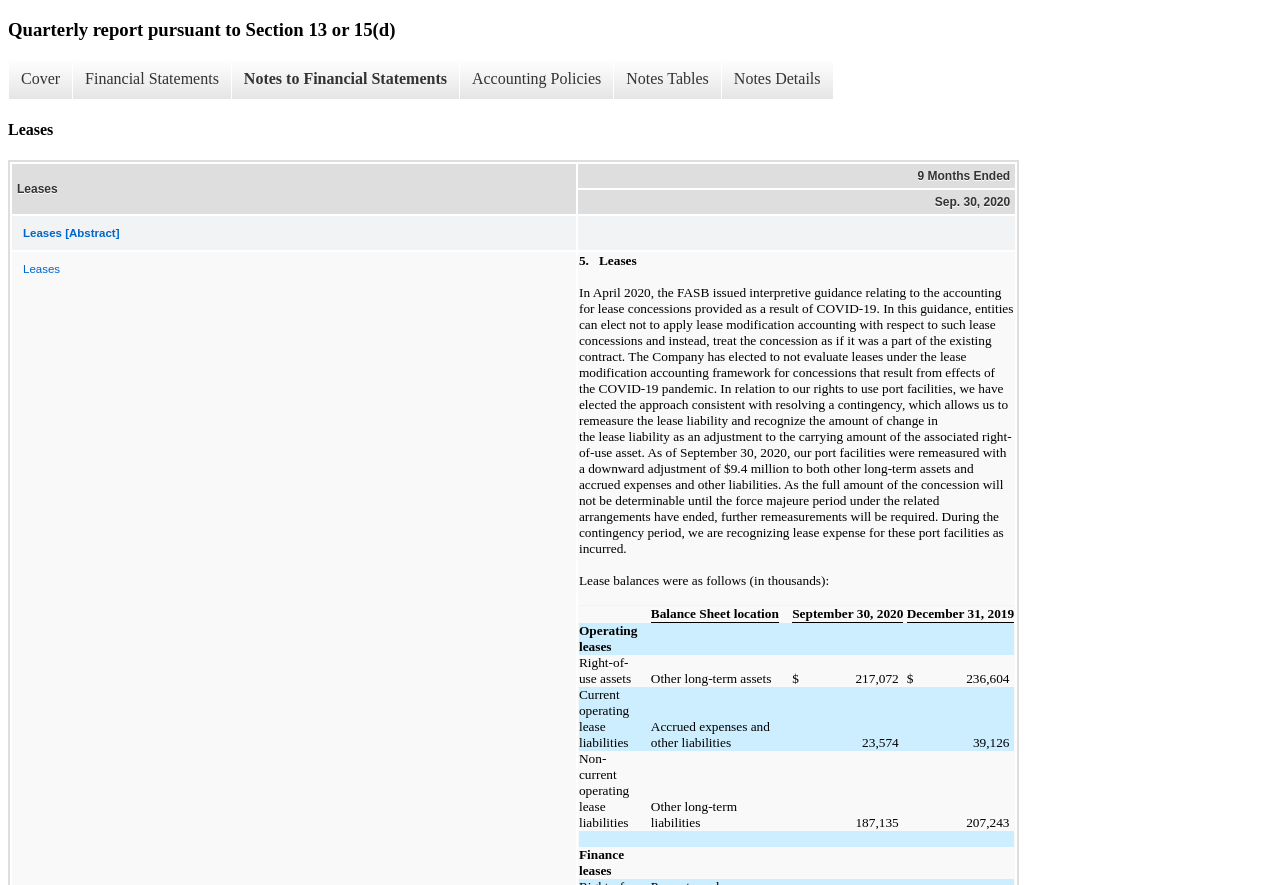What is the current operating lease liability as of September 30, 2020?
Respond with a short answer, either a single word or a phrase, based on the image.

$23,574